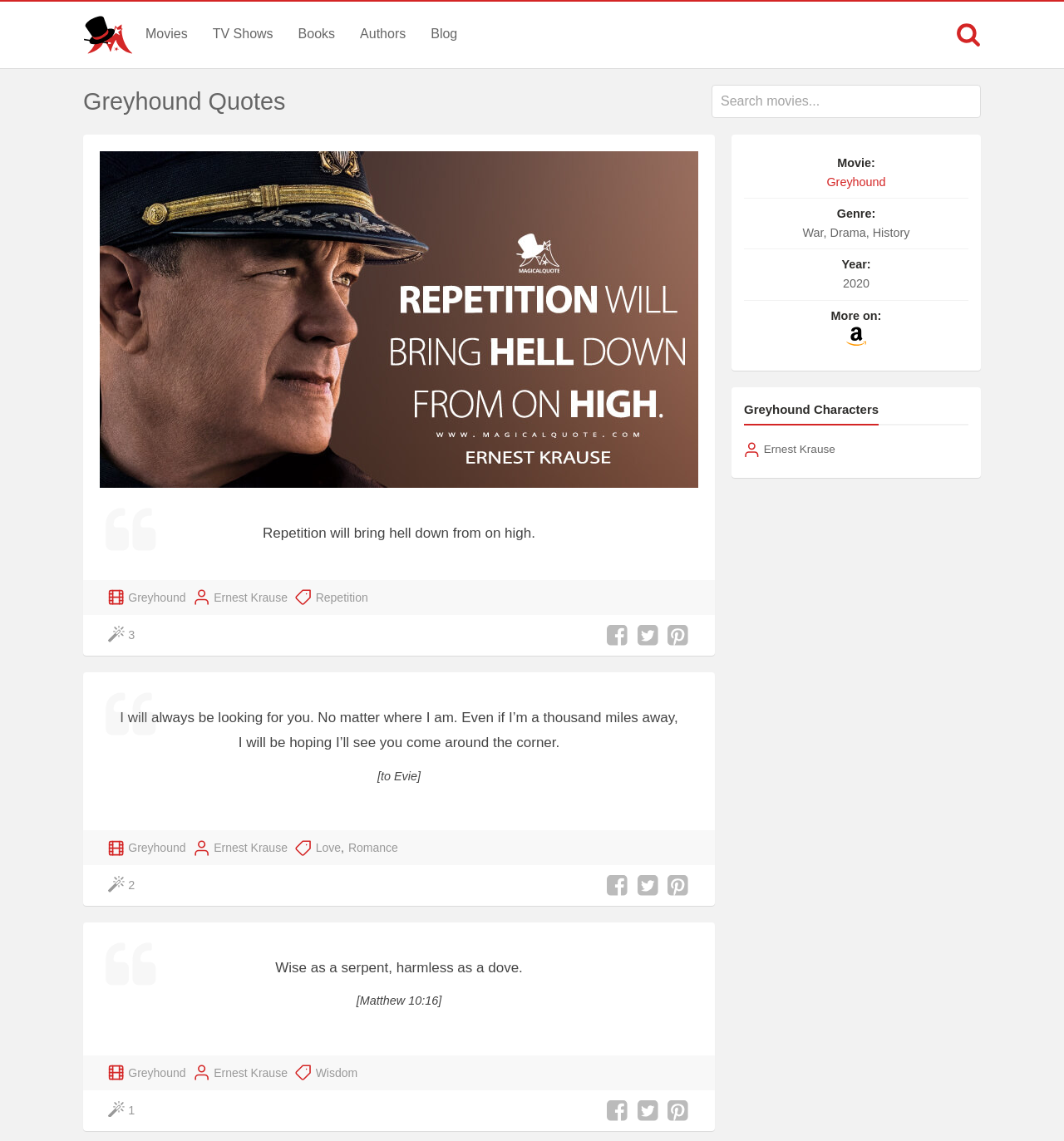Locate the bounding box coordinates of the clickable element to fulfill the following instruction: "Read quotes from the movie Greyhound". Provide the coordinates as four float numbers between 0 and 1 in the format [left, top, right, bottom].

[0.094, 0.604, 0.656, 0.713]